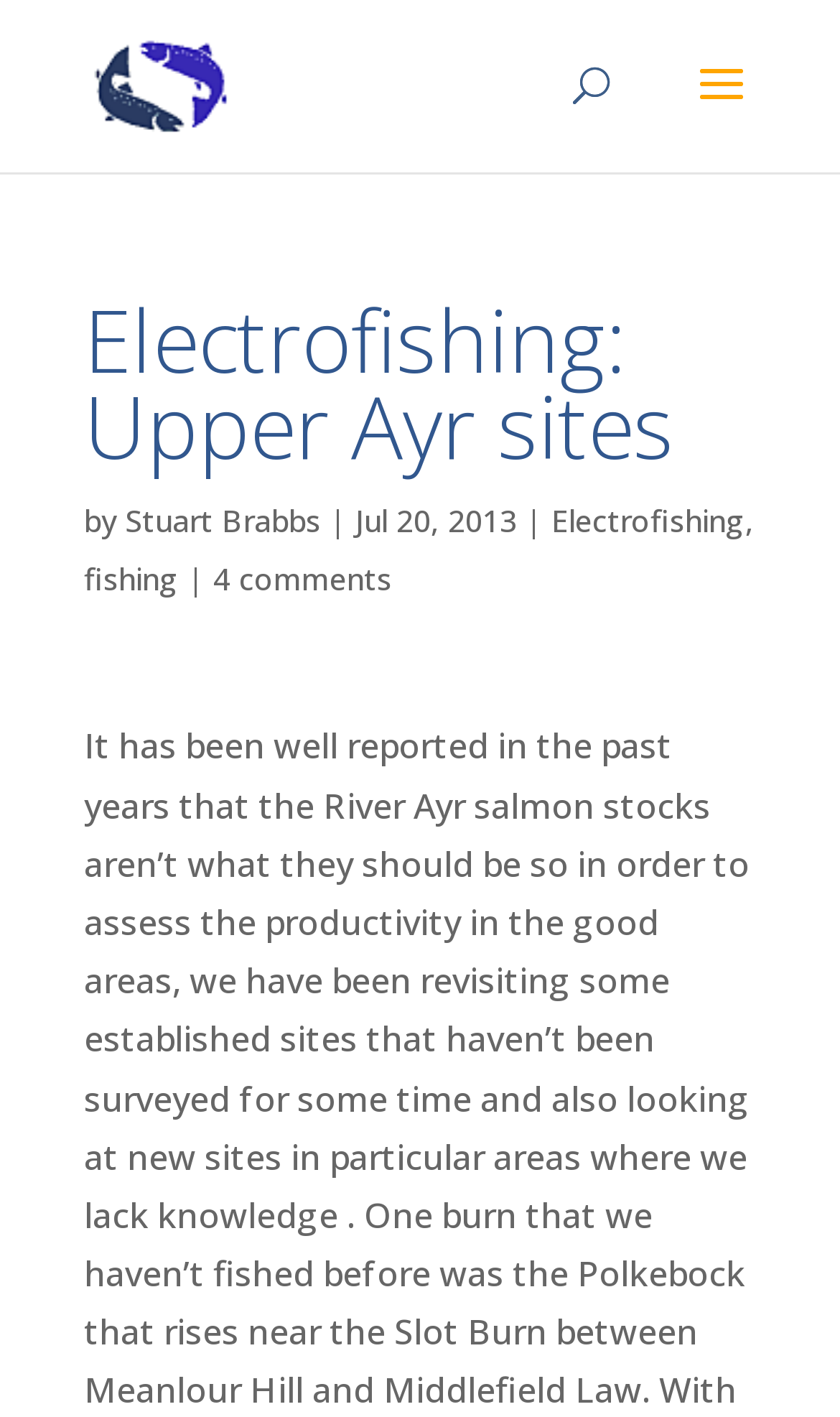Find the primary header on the webpage and provide its text.

Electrofishing: Upper Ayr sites